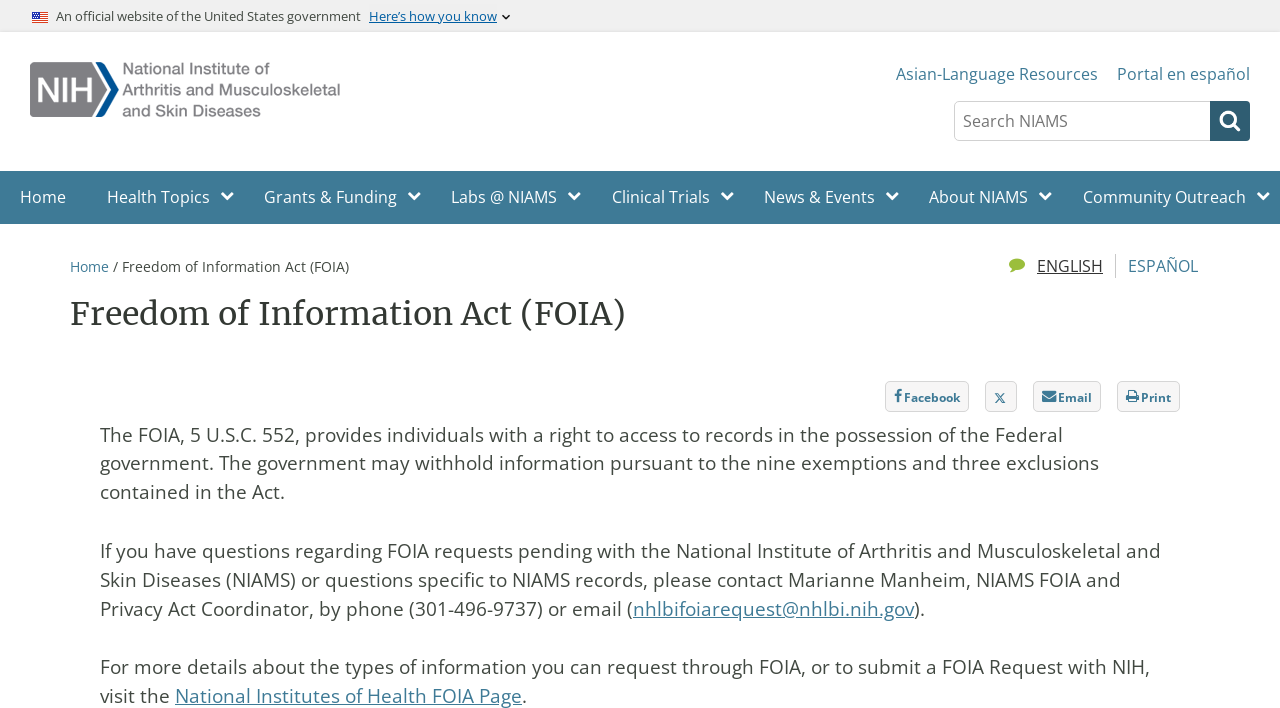What is the purpose of the FOIA?
We need a detailed and exhaustive answer to the question. Please elaborate.

I found the answer by reading the StaticText element that describes the FOIA, which states that it provides individuals with a right to access to records in the possession of the Federal government.